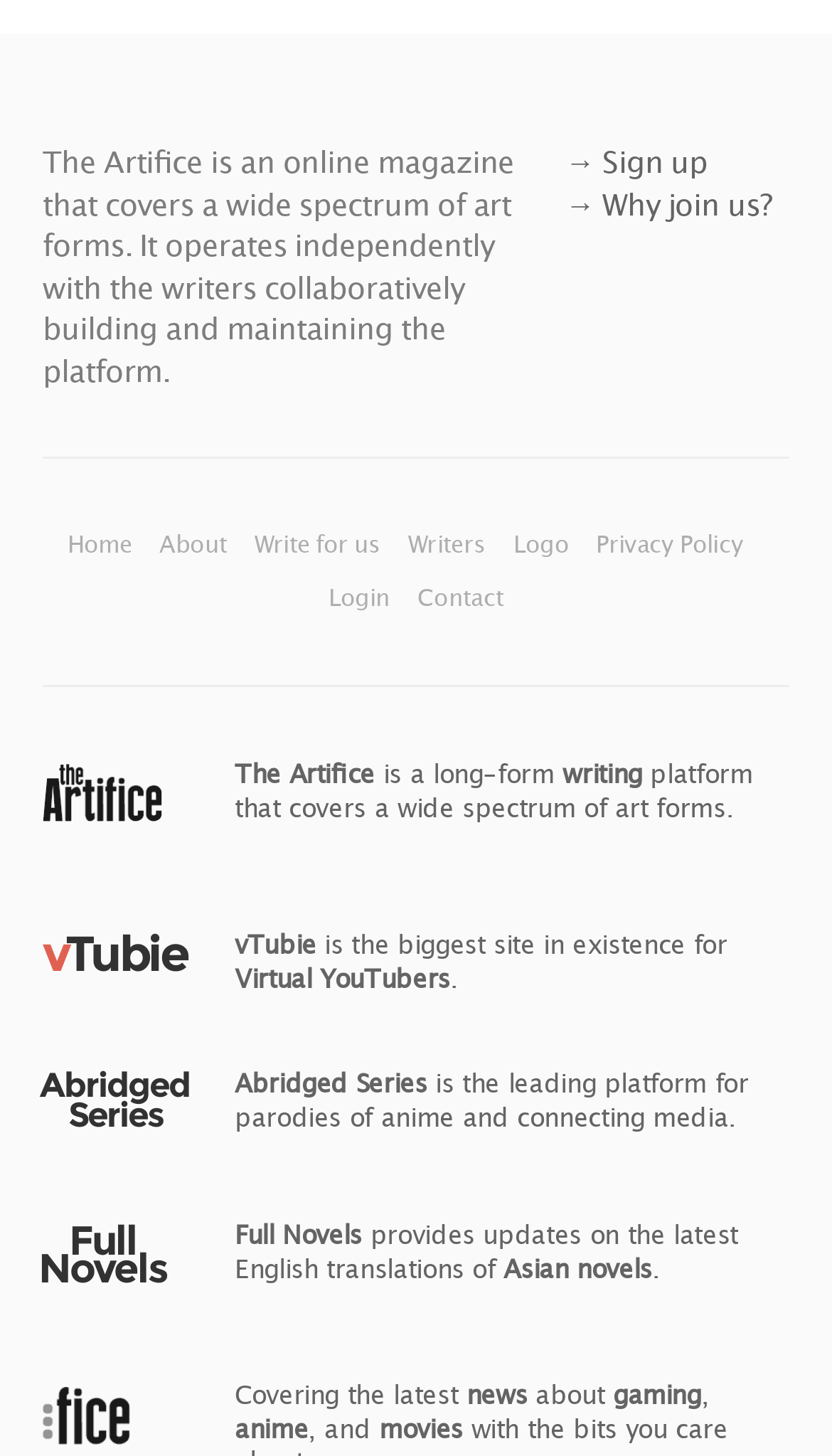Pinpoint the bounding box coordinates of the element to be clicked to execute the instruction: "Click on Sign up".

[0.679, 0.098, 0.851, 0.123]